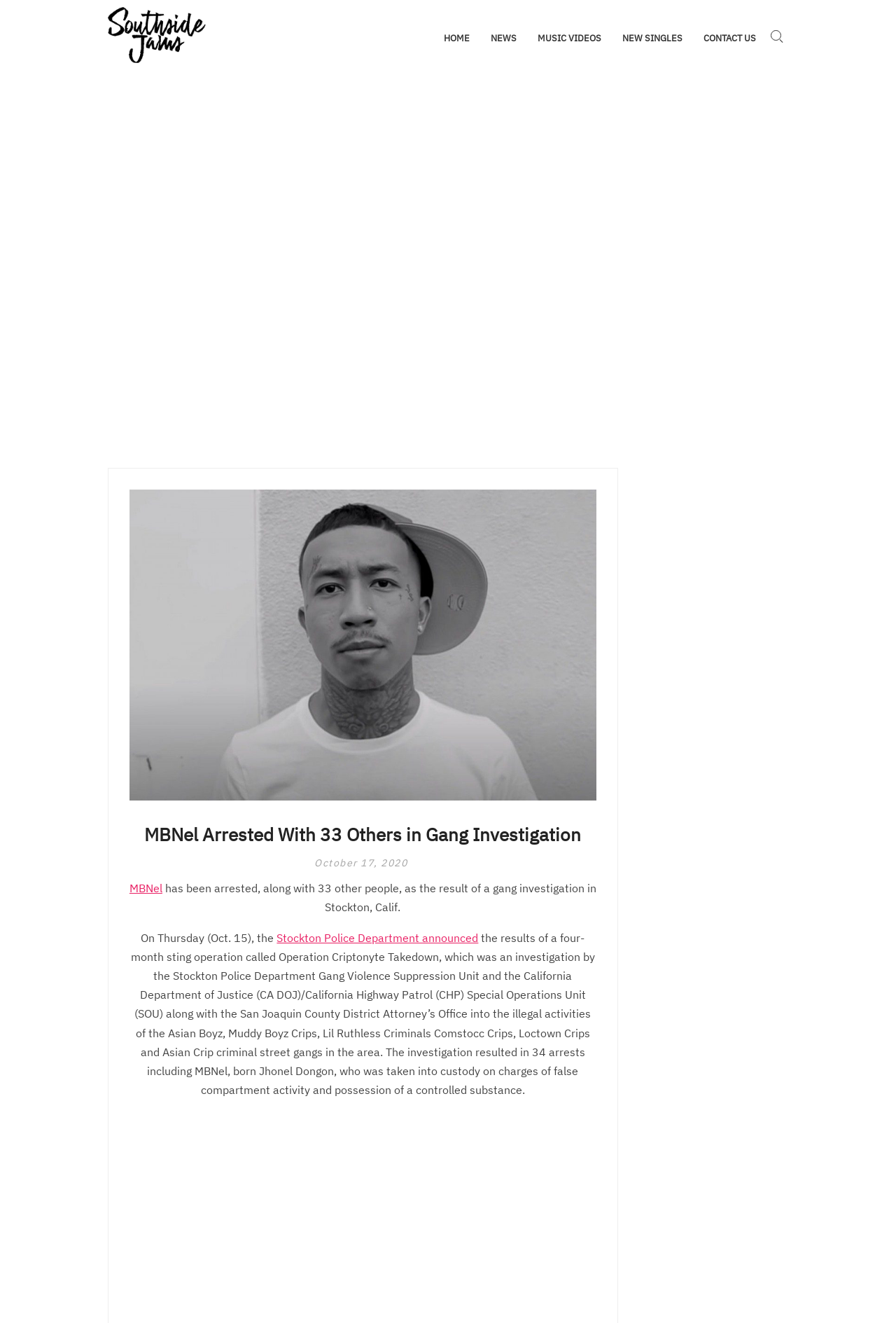Find the bounding box coordinates of the clickable element required to execute the following instruction: "Check the date of the news". Provide the coordinates as four float numbers between 0 and 1, i.e., [left, top, right, bottom].

[0.351, 0.648, 0.455, 0.657]